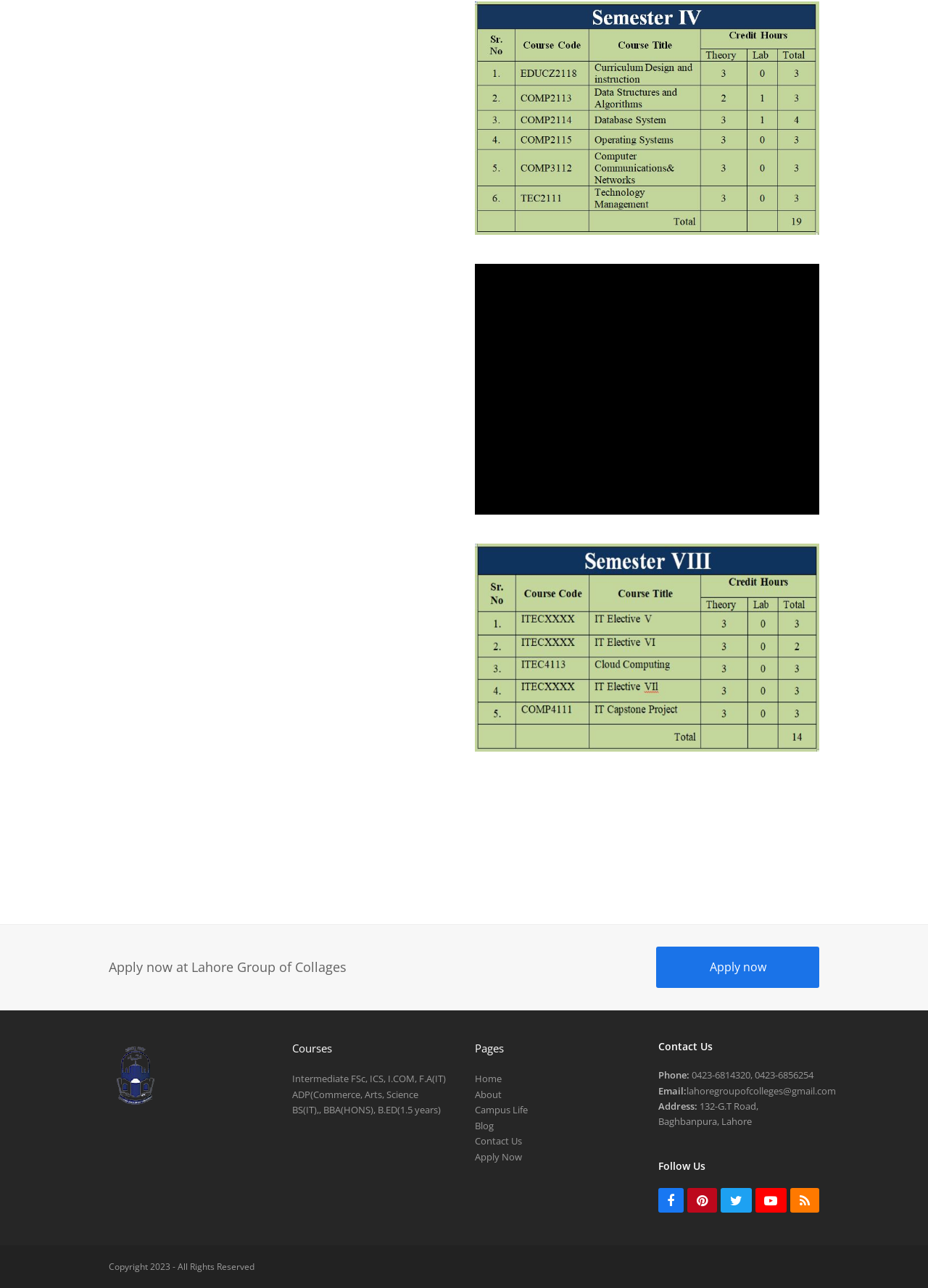Can you specify the bounding box coordinates for the region that should be clicked to fulfill this instruction: "Visit the 'About' page".

[0.512, 0.845, 0.541, 0.855]